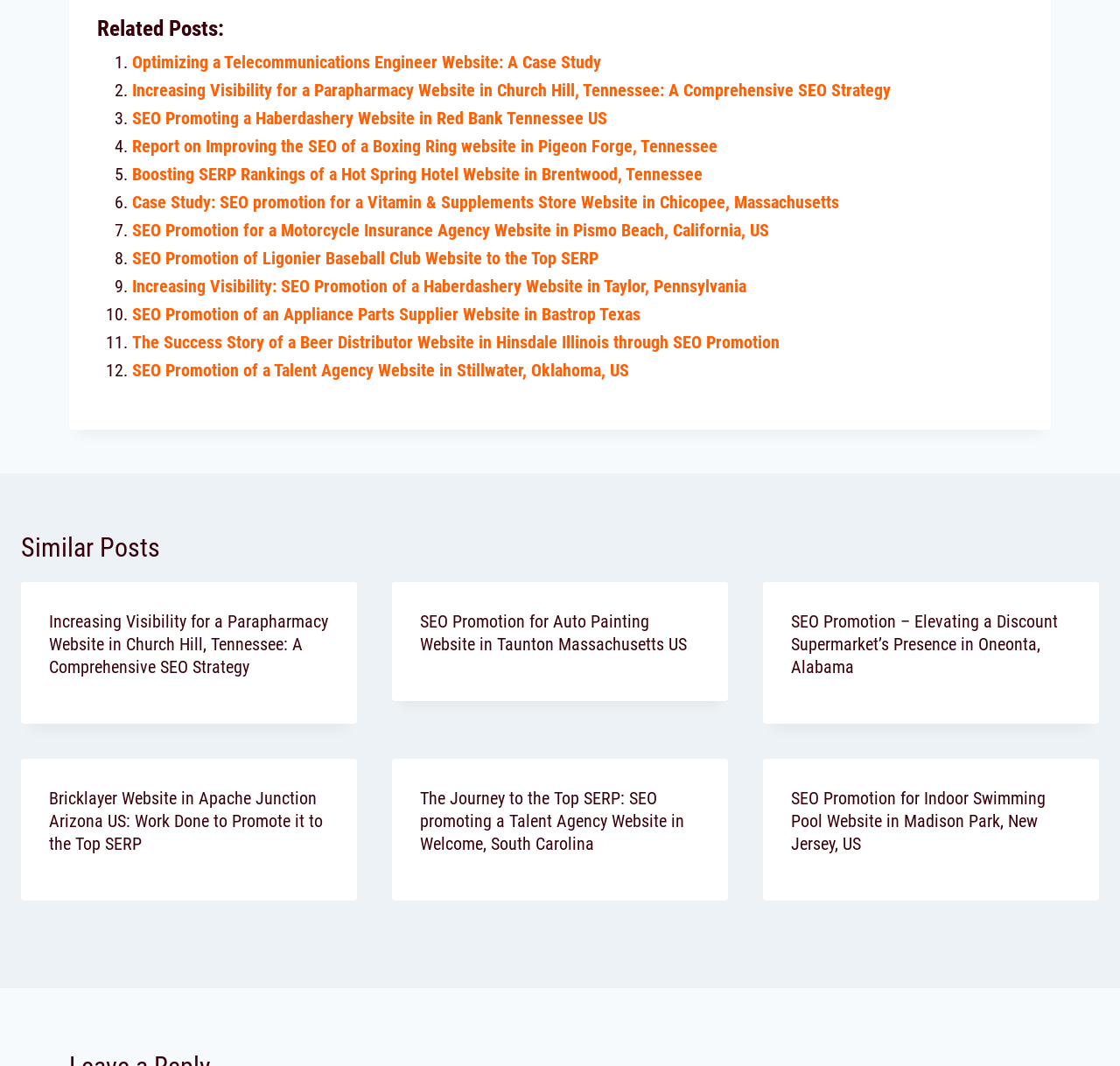Find and indicate the bounding box coordinates of the region you should select to follow the given instruction: "Check 'SEO Promotion for Indoor Swimming Pool Website in Madison Park, New Jersey, US'".

[0.706, 0.739, 0.934, 0.801]